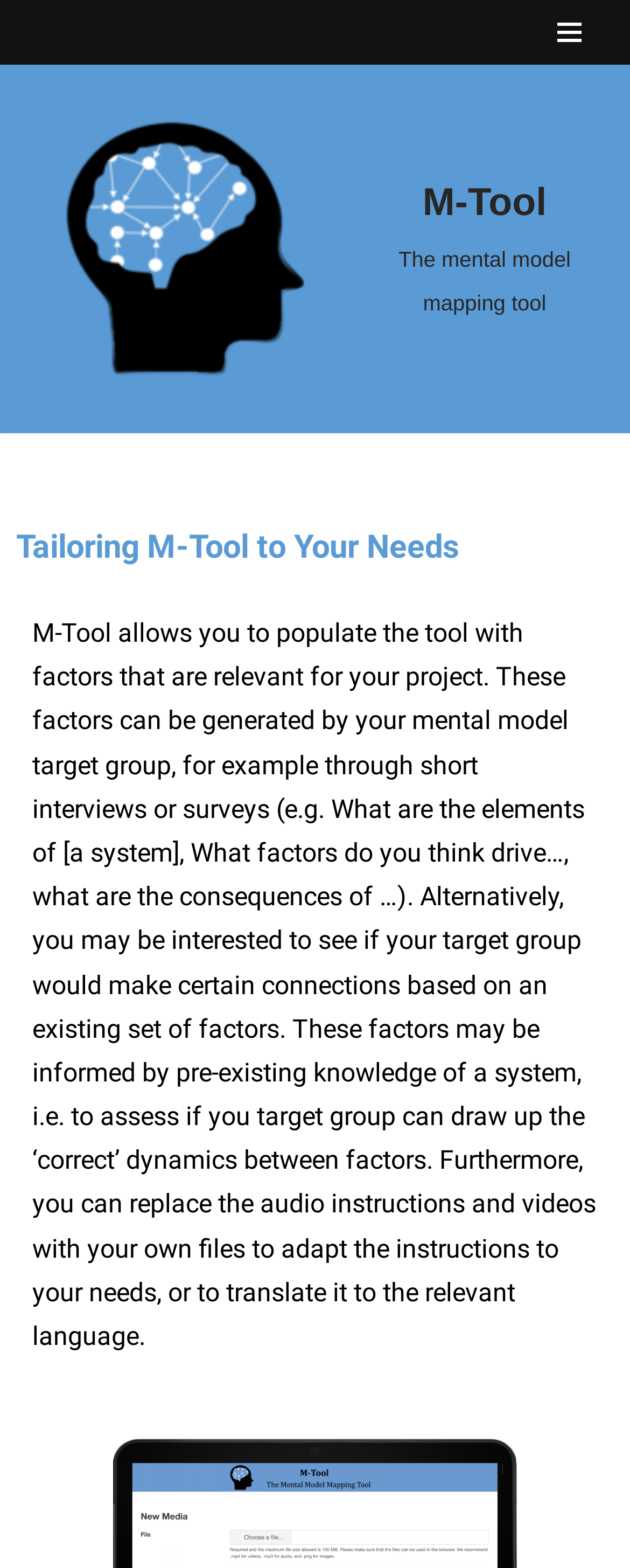Provide the bounding box coordinates of the HTML element described as: "Marketing". The bounding box coordinates should be four float numbers between 0 and 1, i.e., [left, top, right, bottom].

None